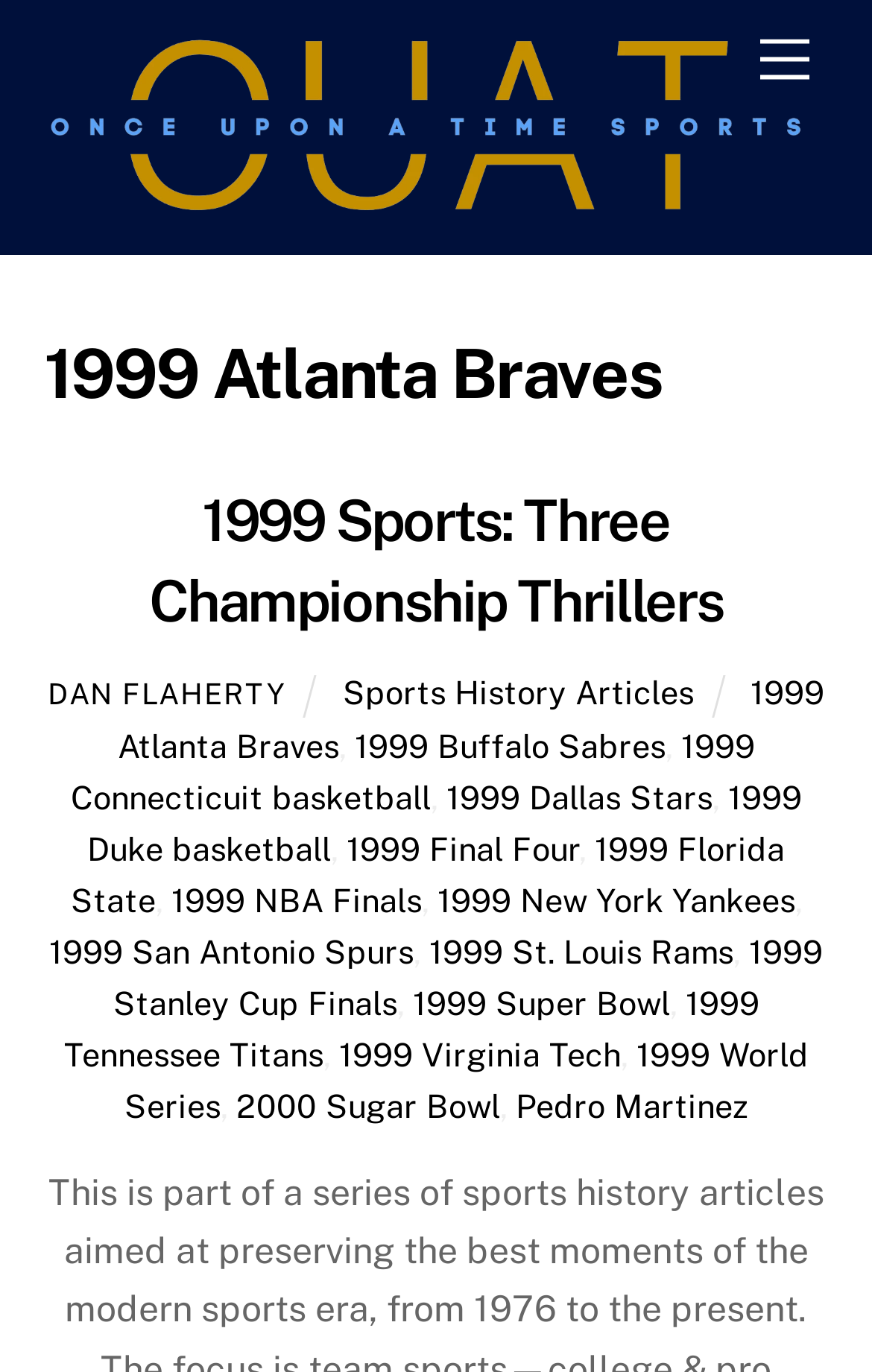What is the first team listed?
Refer to the image and answer the question using a single word or phrase.

1999 Atlanta Braves